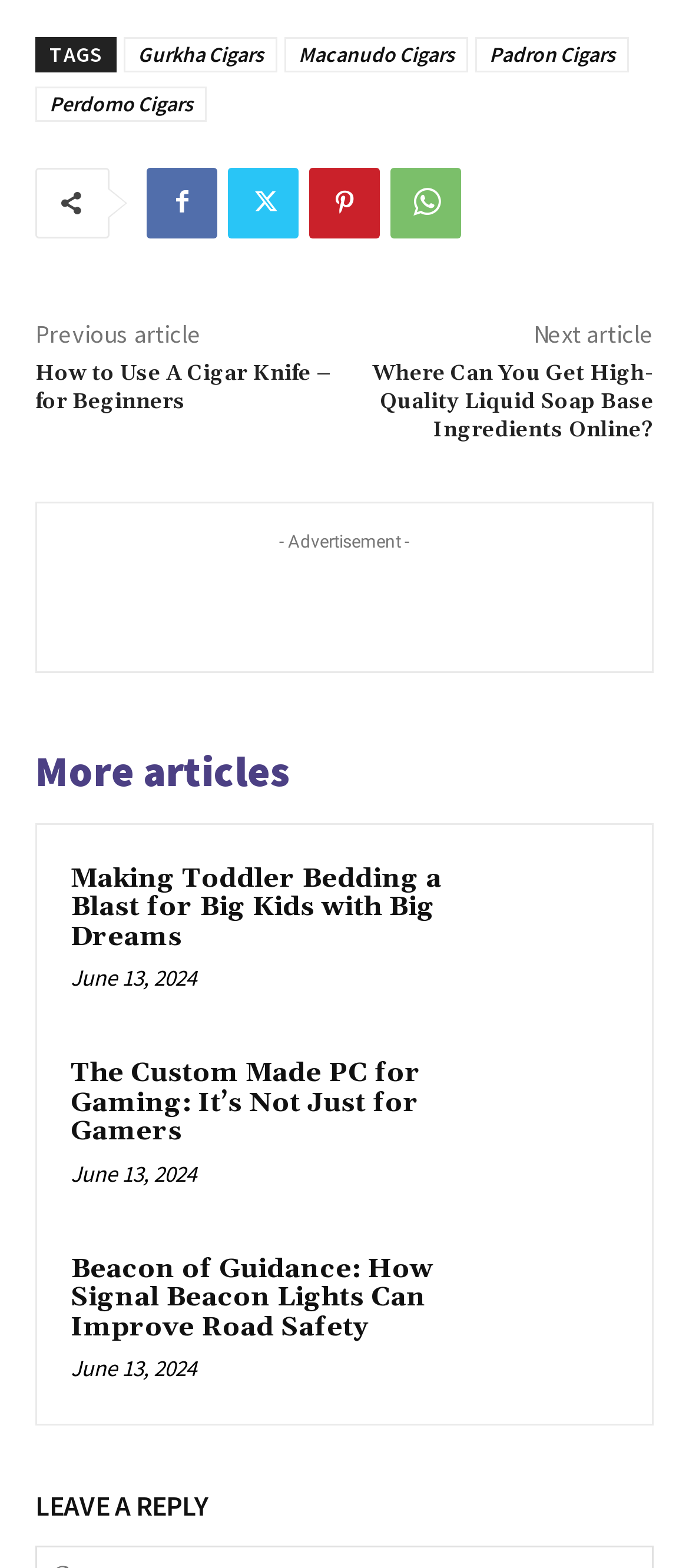Provide a thorough and detailed response to the question by examining the image: 
What is the date of the latest article?

I looked for the time elements and found the date of the latest article, which is 'June 13, 2024', repeated for each article under 'More articles'.